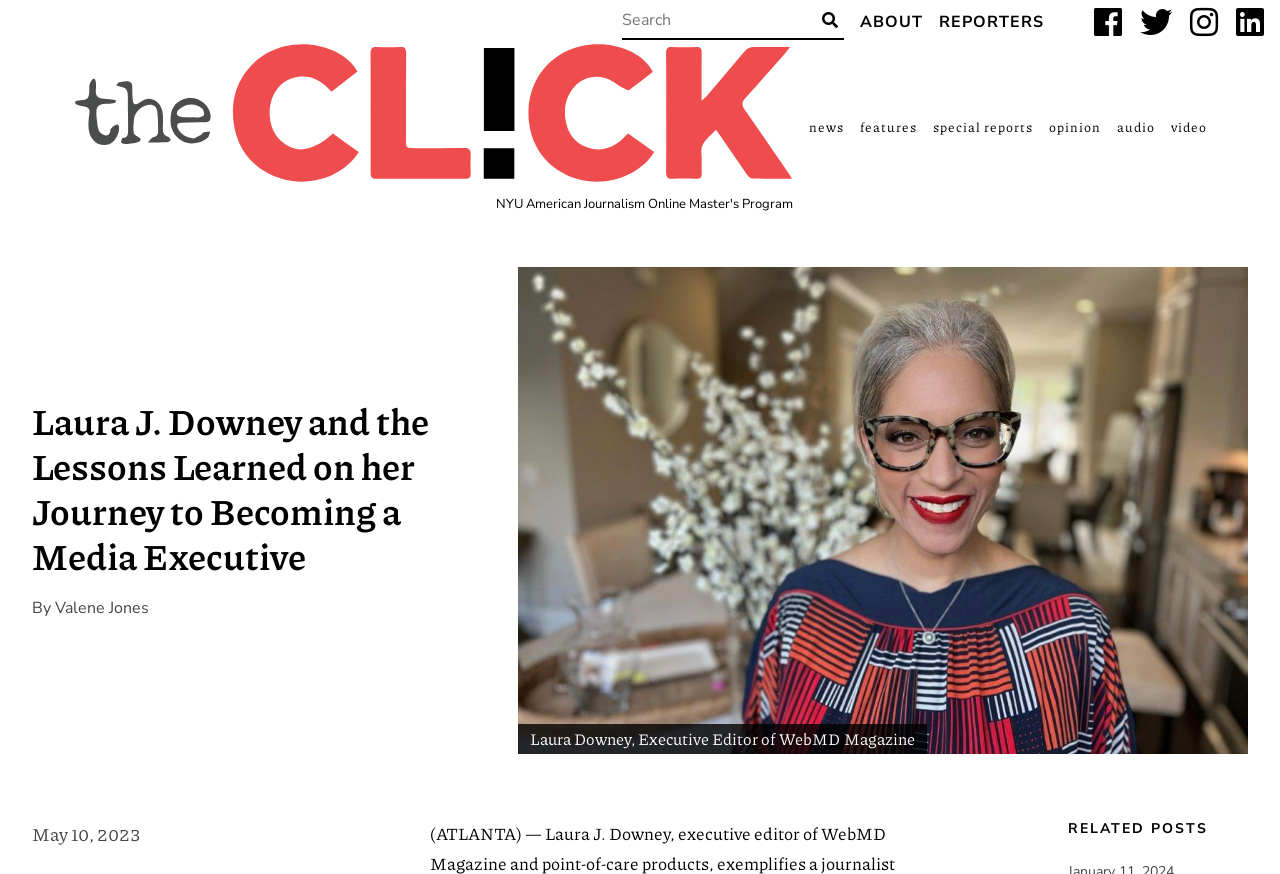What is the principal heading displayed on the webpage?

Laura J. Downey and the Lessons Learned on her Journey to Becoming a Media Executive